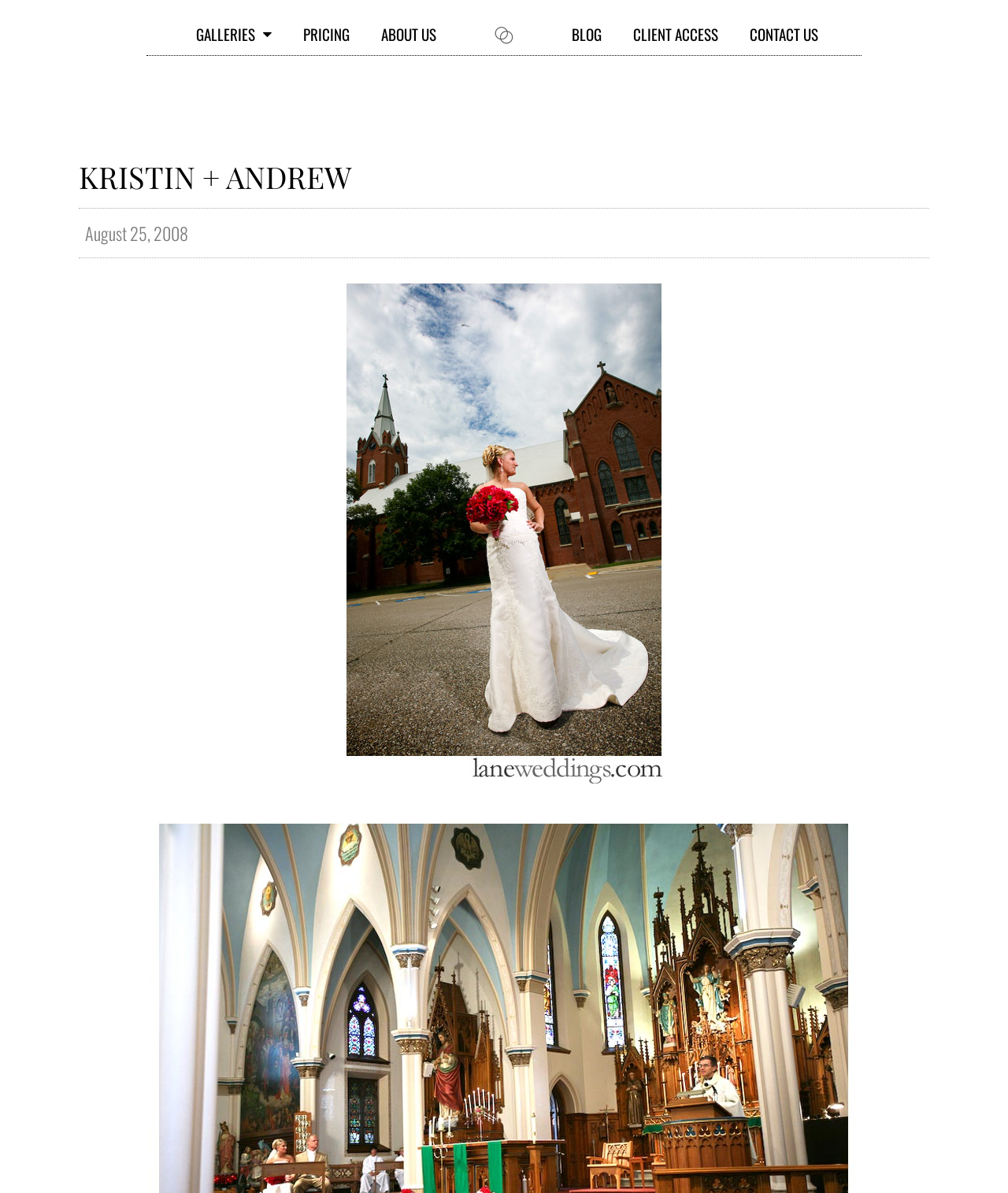Provide a one-word or brief phrase answer to the question:
What is the name of the wedding photographer?

Kristin + Andrew